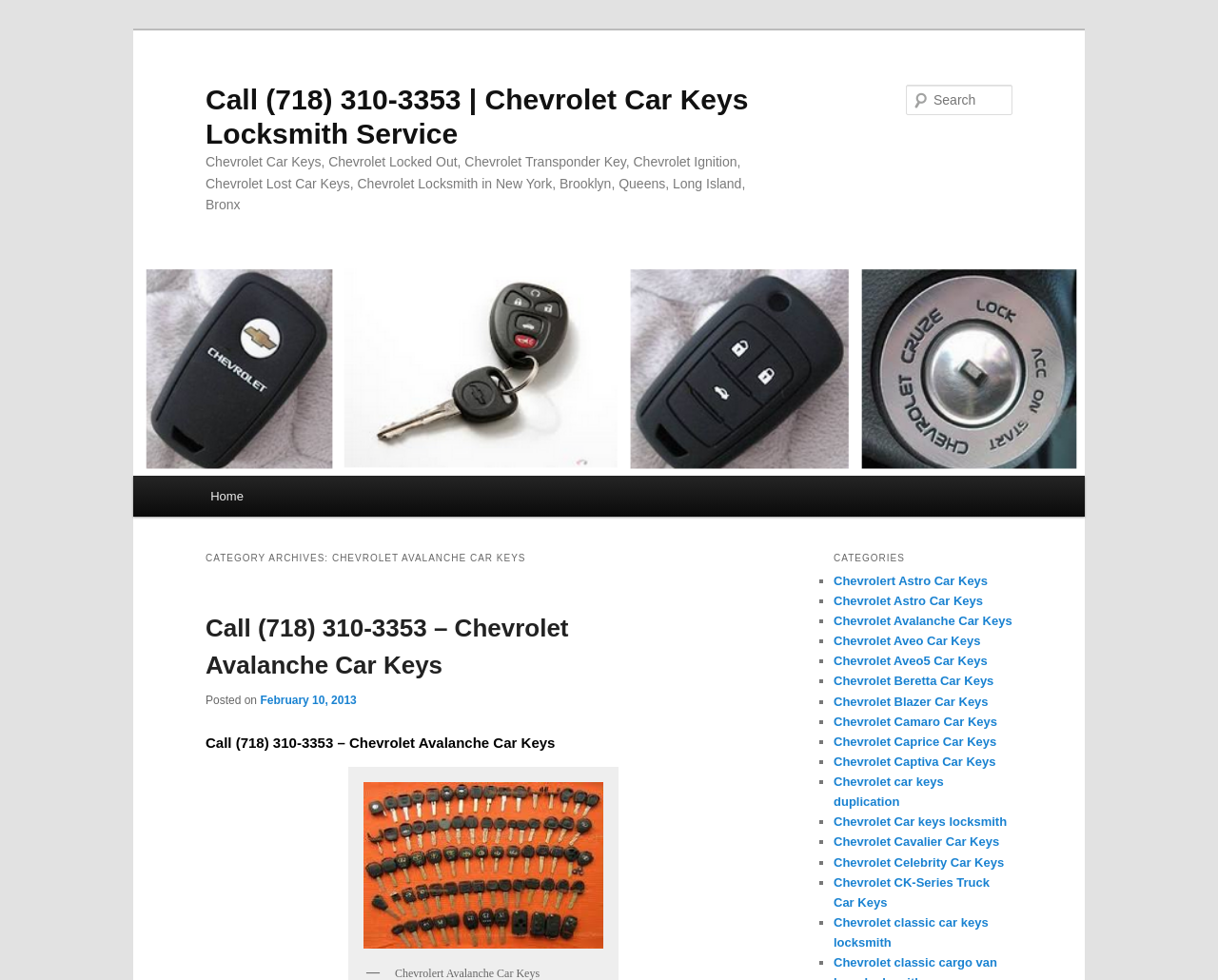Locate the bounding box coordinates of the clickable region necessary to complete the following instruction: "Check Chevrolet car keys locksmith service". Provide the coordinates in the format of four float numbers between 0 and 1, i.e., [left, top, right, bottom].

[0.684, 0.831, 0.827, 0.846]